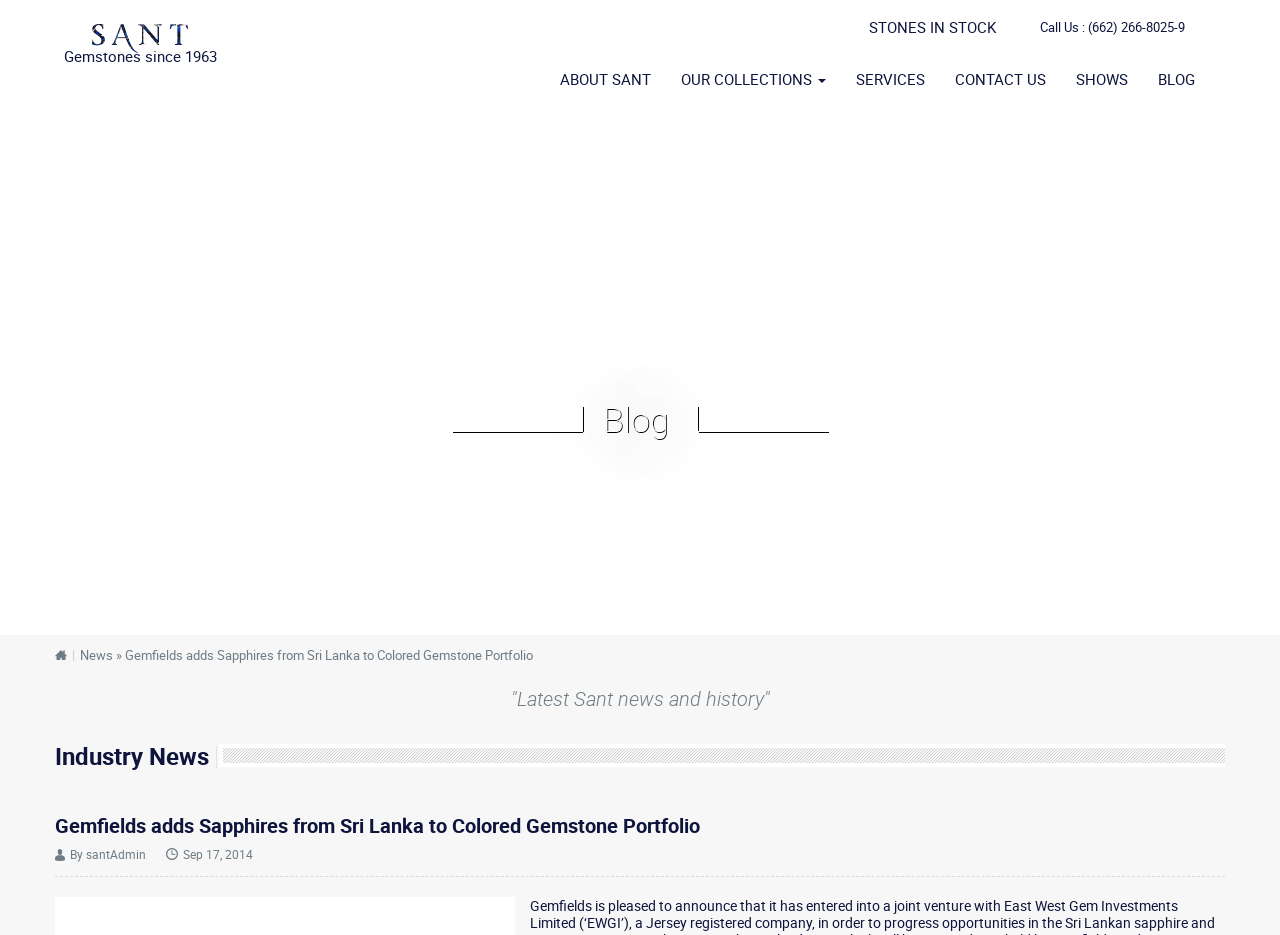What is the date of the latest news?
From the image, respond using a single word or phrase.

Sep 17, 2014